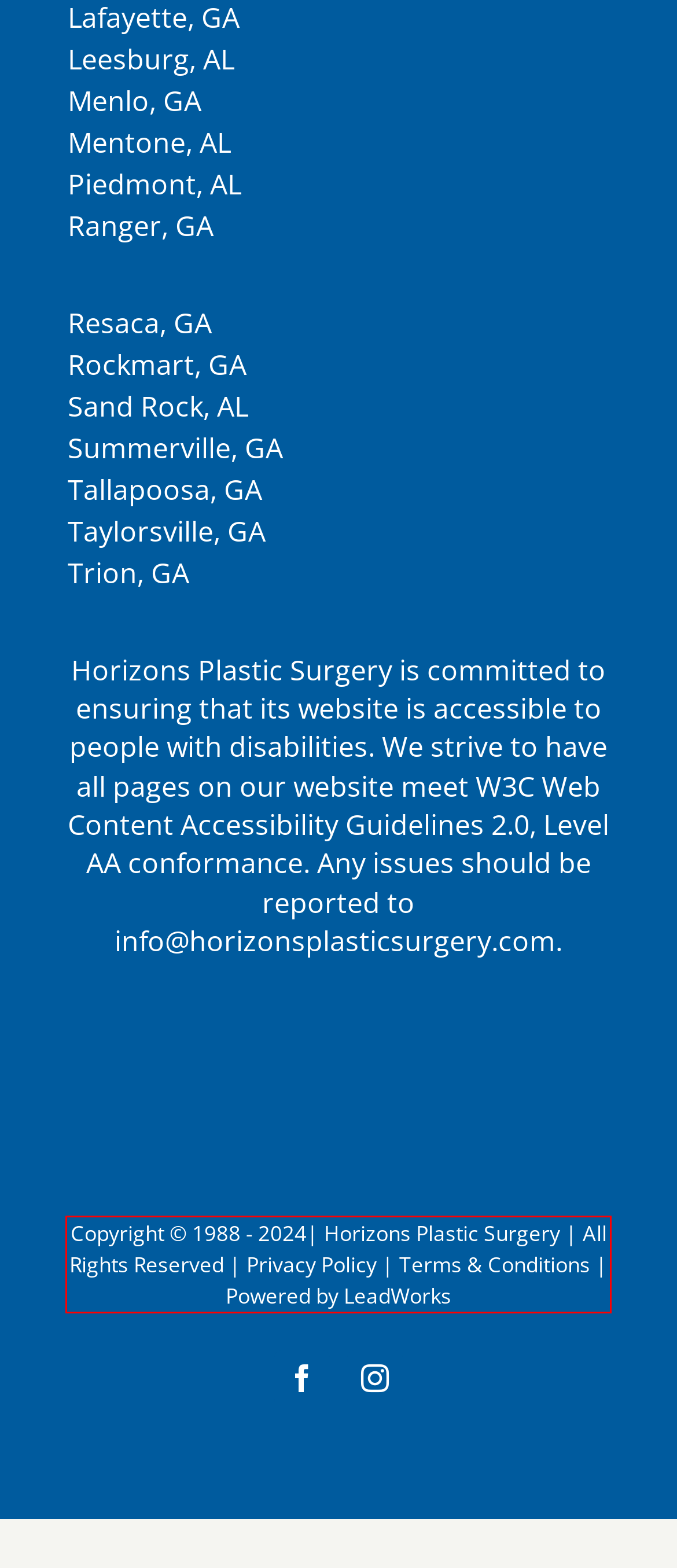Given a webpage screenshot with a red bounding box, perform OCR to read and deliver the text enclosed by the red bounding box.

Copyright © 1988 - 2024| Horizons Plastic Surgery | All Rights Reserved | Privacy Policy | Terms & Conditions | Powered by LeadWorks